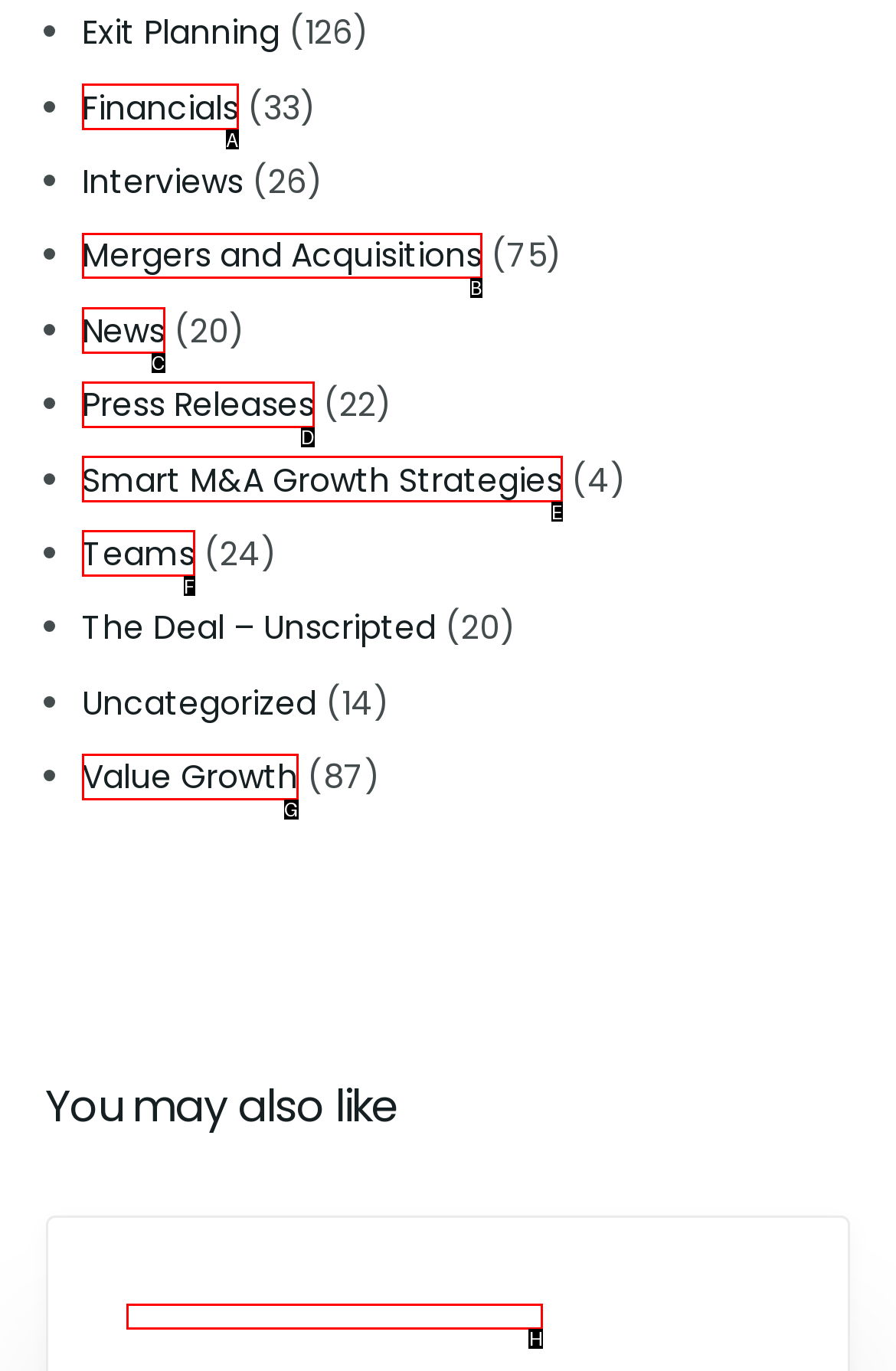Identify the correct choice to execute this task: View Mergers and Acquisitions
Respond with the letter corresponding to the right option from the available choices.

B